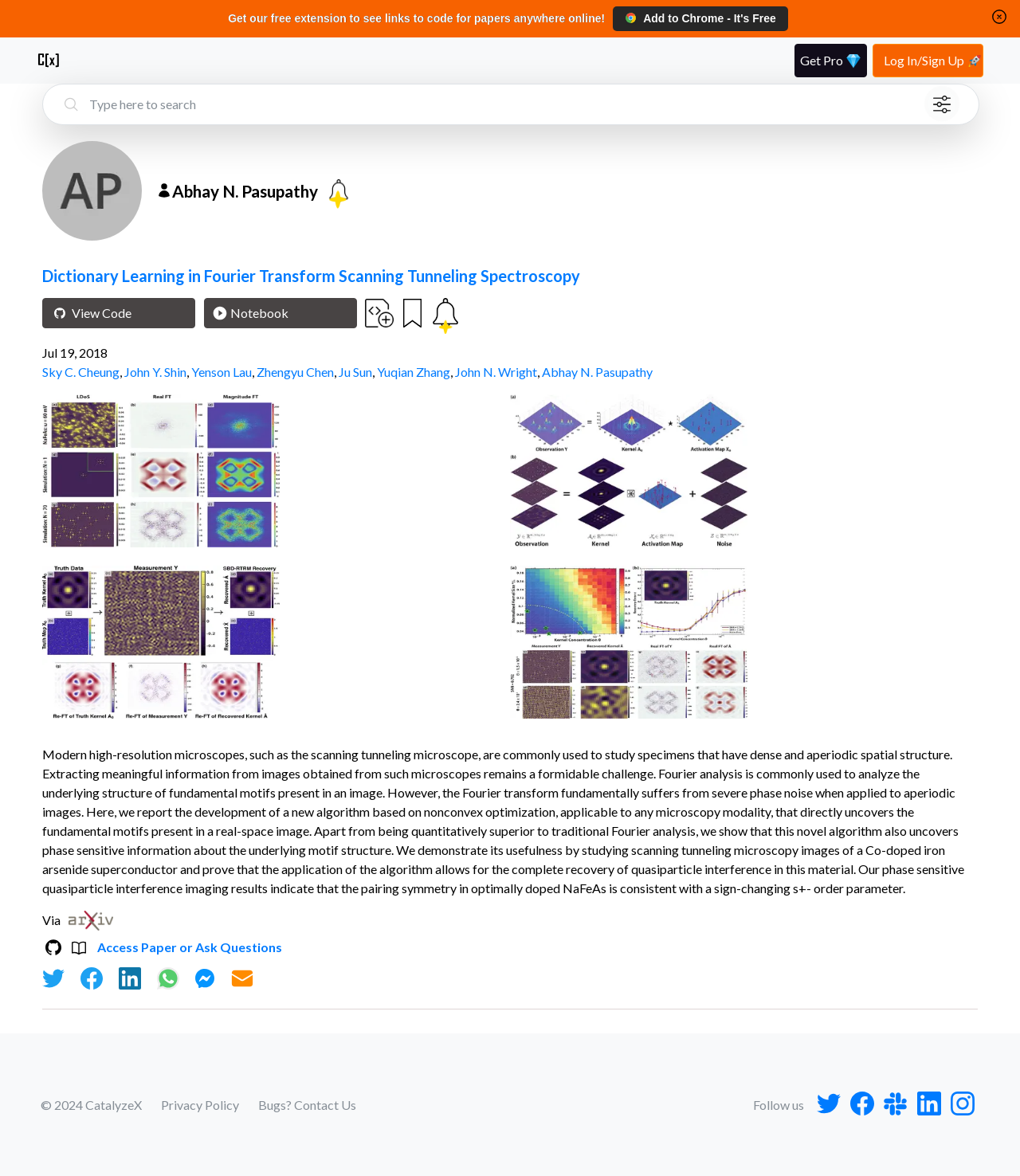Explain the webpage in detail, including its primary components.

This webpage is a profile page for Abhay N. Pasupathy, a researcher and engineer. At the top, there is a navigation bar with links to "Home" and "Log In/Sign Up" buttons on the right side, and a CatalyzeX icon and a search bar on the left side. Below the navigation bar, there is a promotional message to get a free extension to see links to code for papers anywhere online, accompanied by a Chrome logo.

The main content of the page is divided into two sections. On the left side, there is a profile picture of Abhay N. Pasupathy, followed by his name and a brief description of his research paper, "Dictionary Learning in Fourier Transform Scanning Tunneling Spectroscopy". Below the description, there are links to view the code, play a notebook, add code, and bookmark the paper. There are also images of figures from the paper.

On the right side, there is a list of co-authors of the paper, including Sky C. Cheung, John Y. Shin, Yenson Lau, Zhengyu Chen, Ju Sun, Yuqian Zhang, and John N. Wright. Below the list of co-authors, there is a detailed abstract of the research paper, which discusses the challenges of analyzing images from scanning tunneling microscopes and presents a new algorithm for extracting meaningful information from these images.

At the bottom of the page, there are links to access the paper or ask questions, as well as social media icons to share the paper on Twitter, Facebook, LinkedIn, WhatsApp, and Messenger. There is also a copyright notice and links to the privacy policy and contact information. Finally, there are social media icons to follow CatalyzeX on Twitter, Facebook, Slack, LinkedIn, and Instagram.